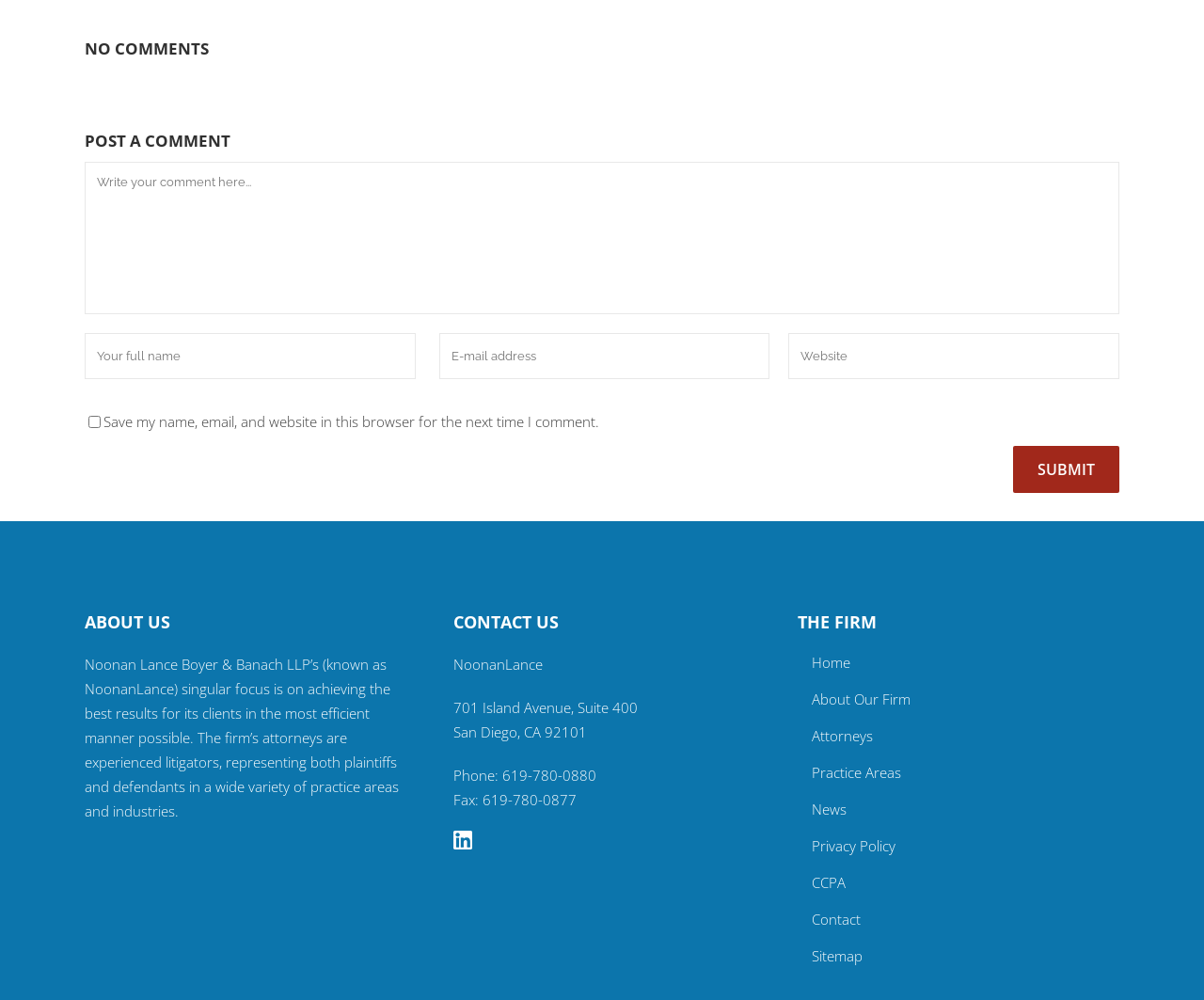Use the information in the screenshot to answer the question comprehensively: What is the purpose of the text box at the top?

The text box at the top is labeled 'Write your comment here...' and is required, indicating that it is for users to input their comments.